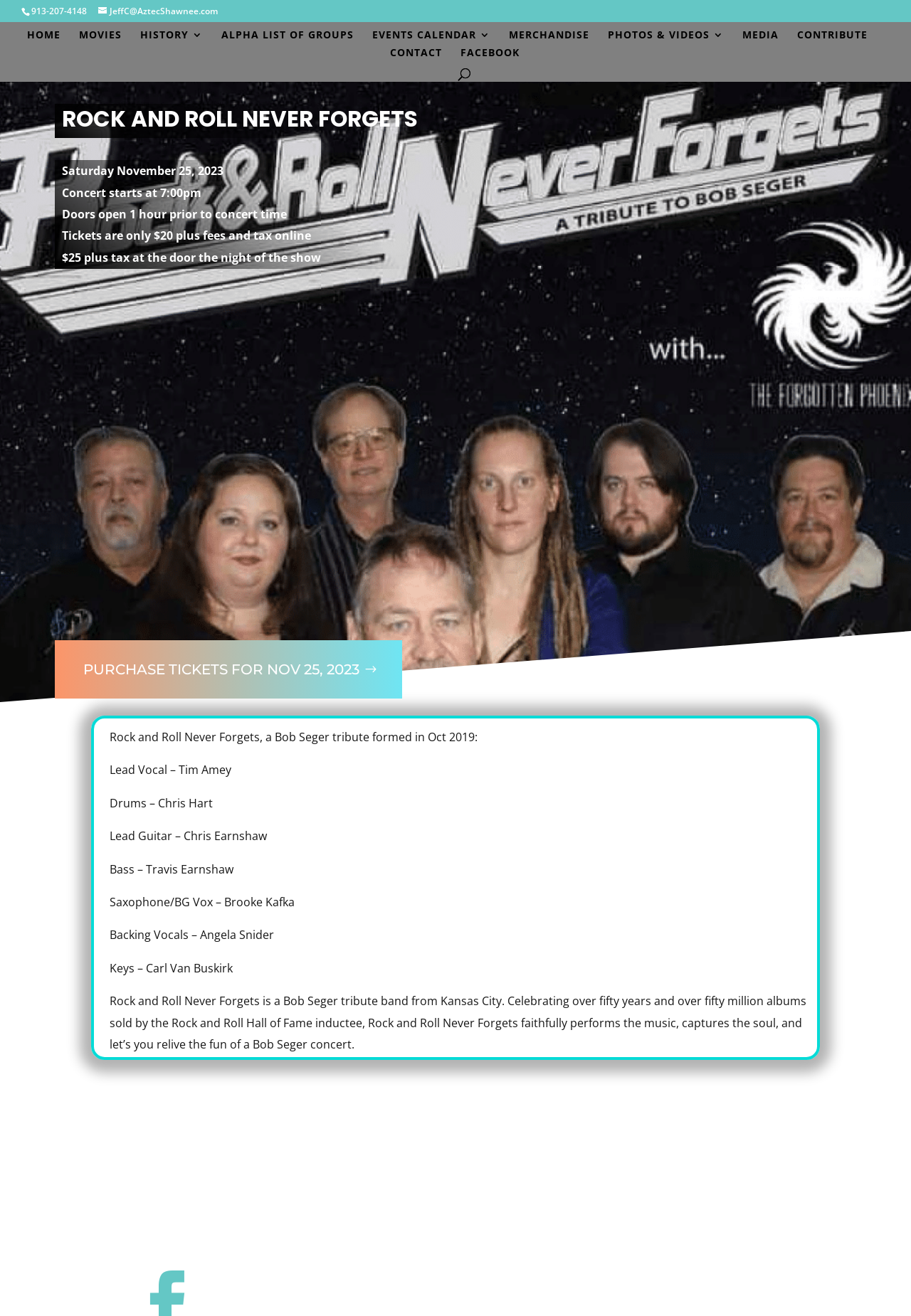Please find the bounding box coordinates of the element that you should click to achieve the following instruction: "Search for something". The coordinates should be presented as four float numbers between 0 and 1: [left, top, right, bottom].

[0.053, 0.016, 0.953, 0.017]